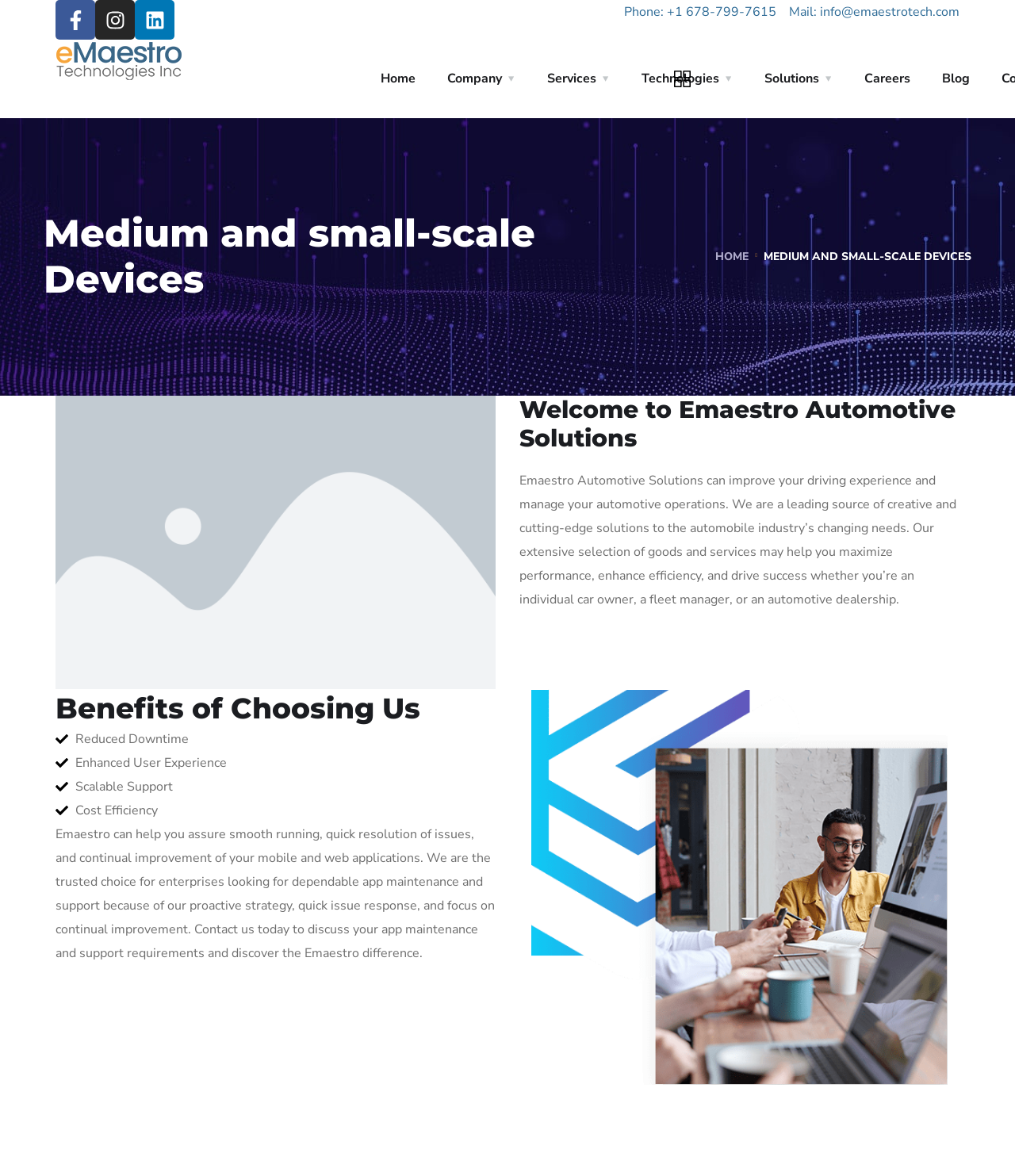Find and extract the text of the primary heading on the webpage.

Medium and small-scale Devices